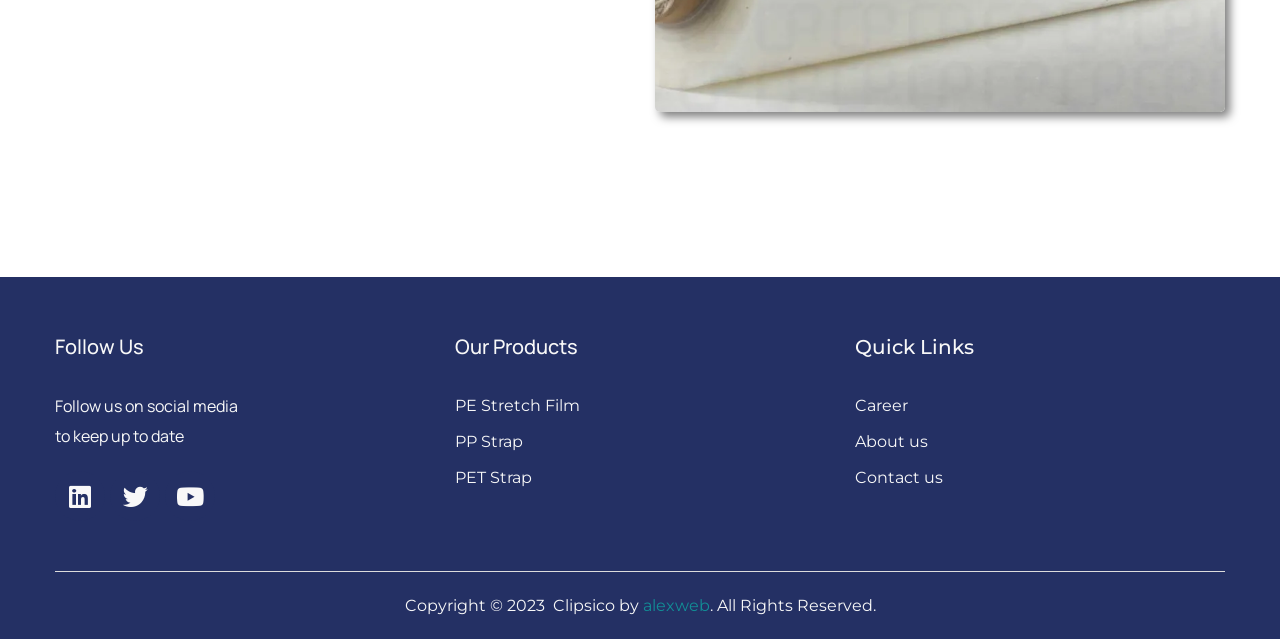Please provide a one-word or phrase answer to the question: 
Who developed the website Clipsico?

alexweb